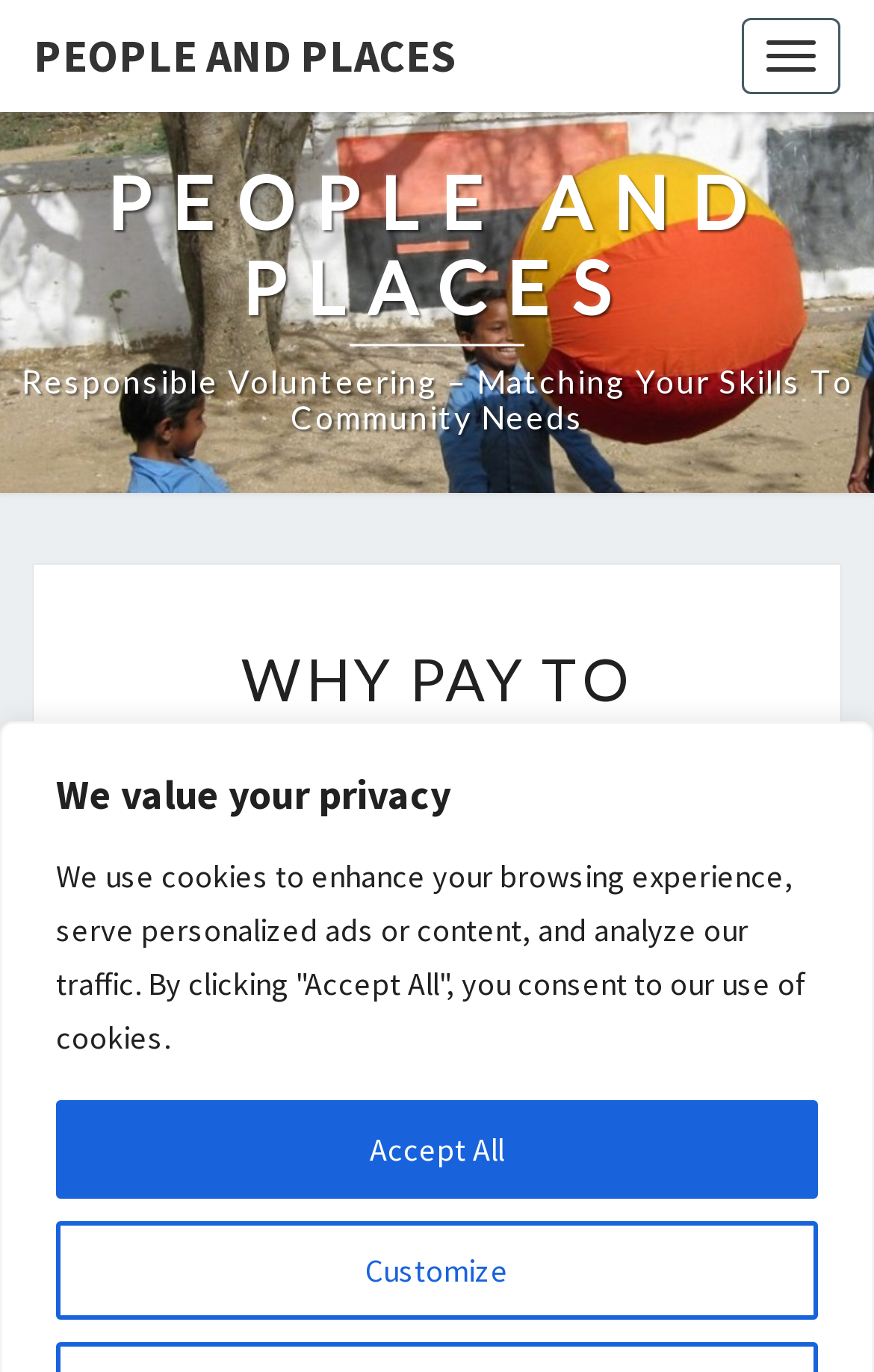How many buttons are there at the top of the page?
Refer to the image and provide a concise answer in one word or phrase.

3